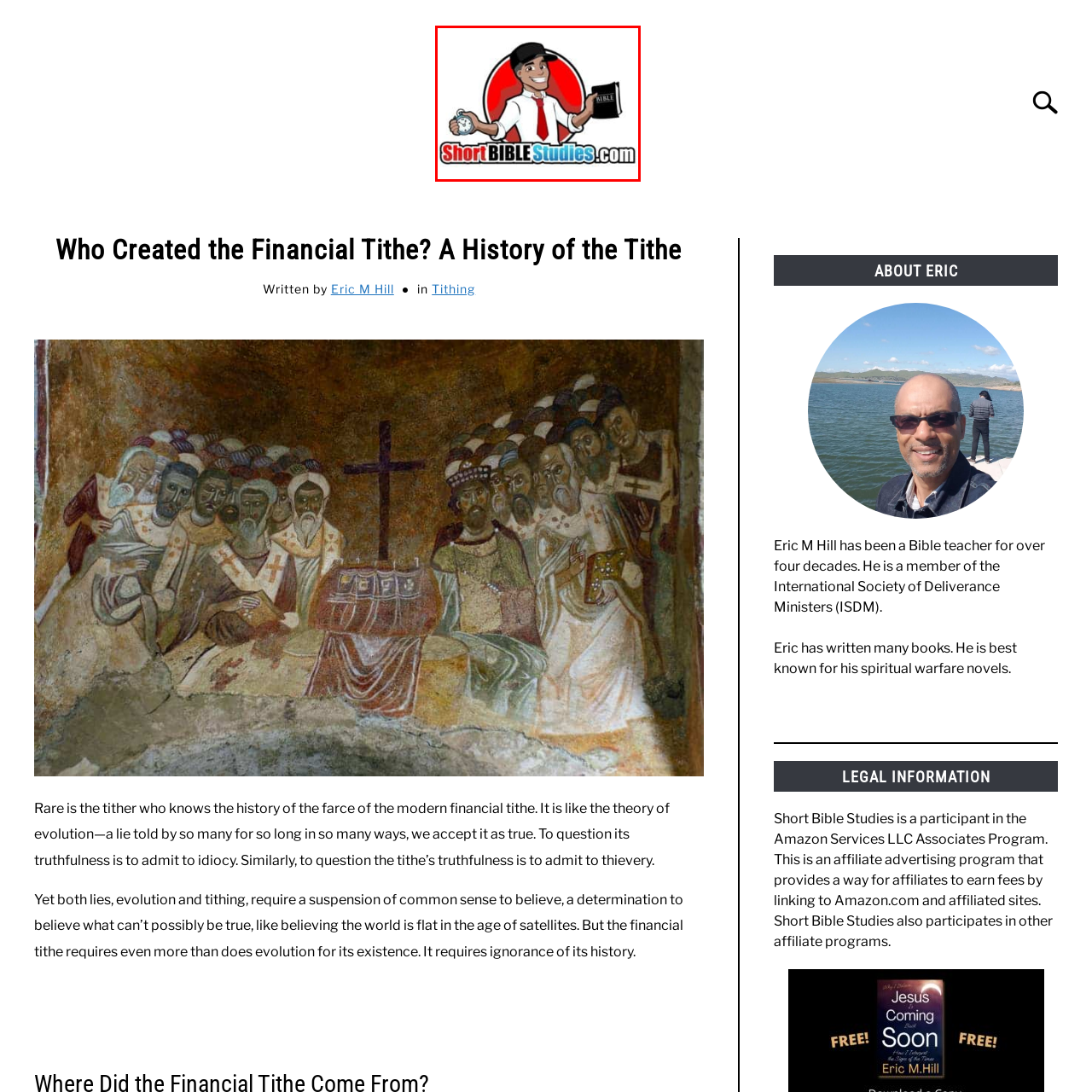Analyze the image highlighted by the red bounding box and give a one-word or phrase answer to the query: What is written below the character?

Short BIBLE Studies